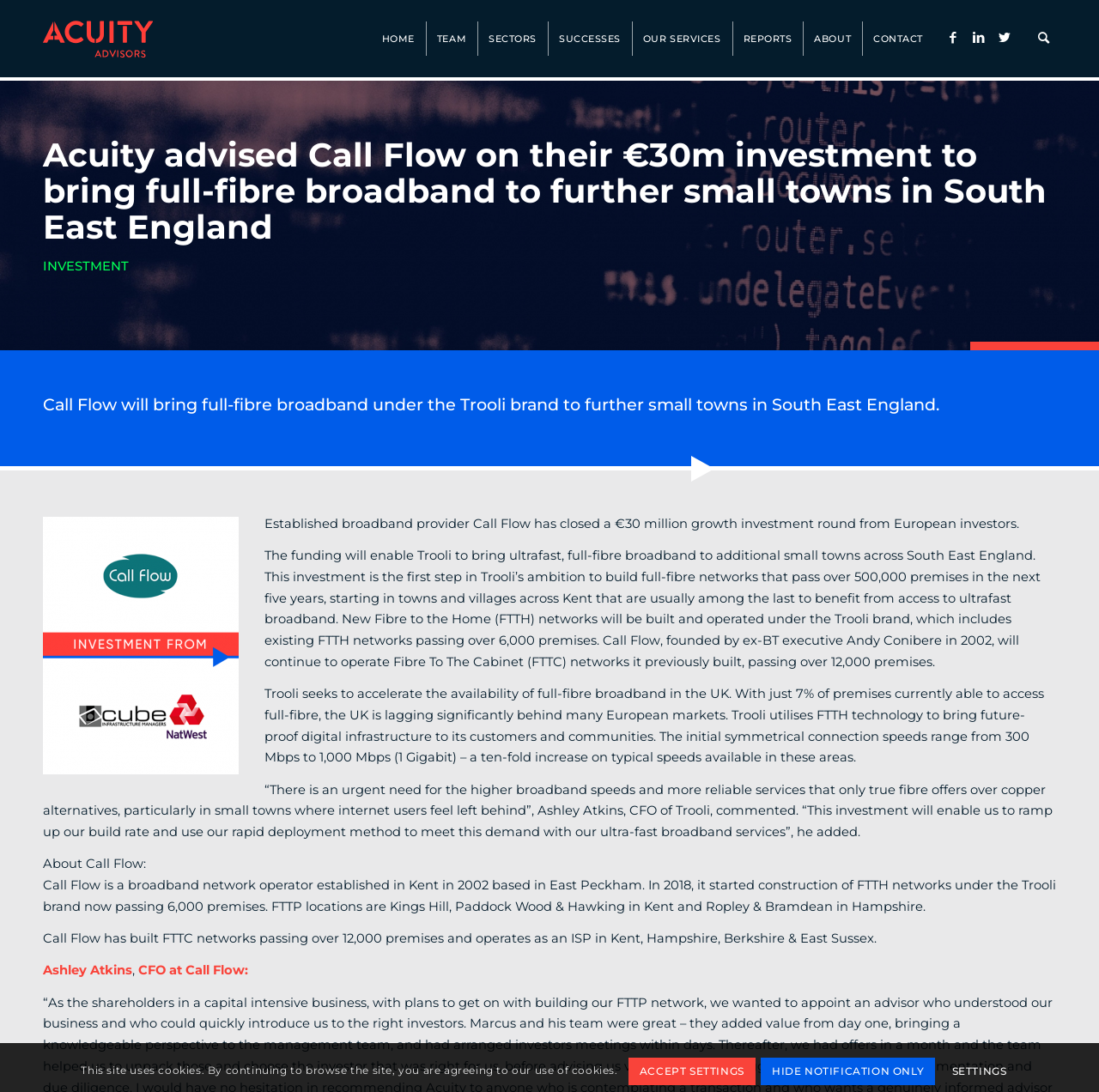Provide the bounding box coordinates for the specified HTML element described in this description: "Accept settings". The coordinates should be four float numbers ranging from 0 to 1, in the format [left, top, right, bottom].

[0.572, 0.968, 0.687, 0.993]